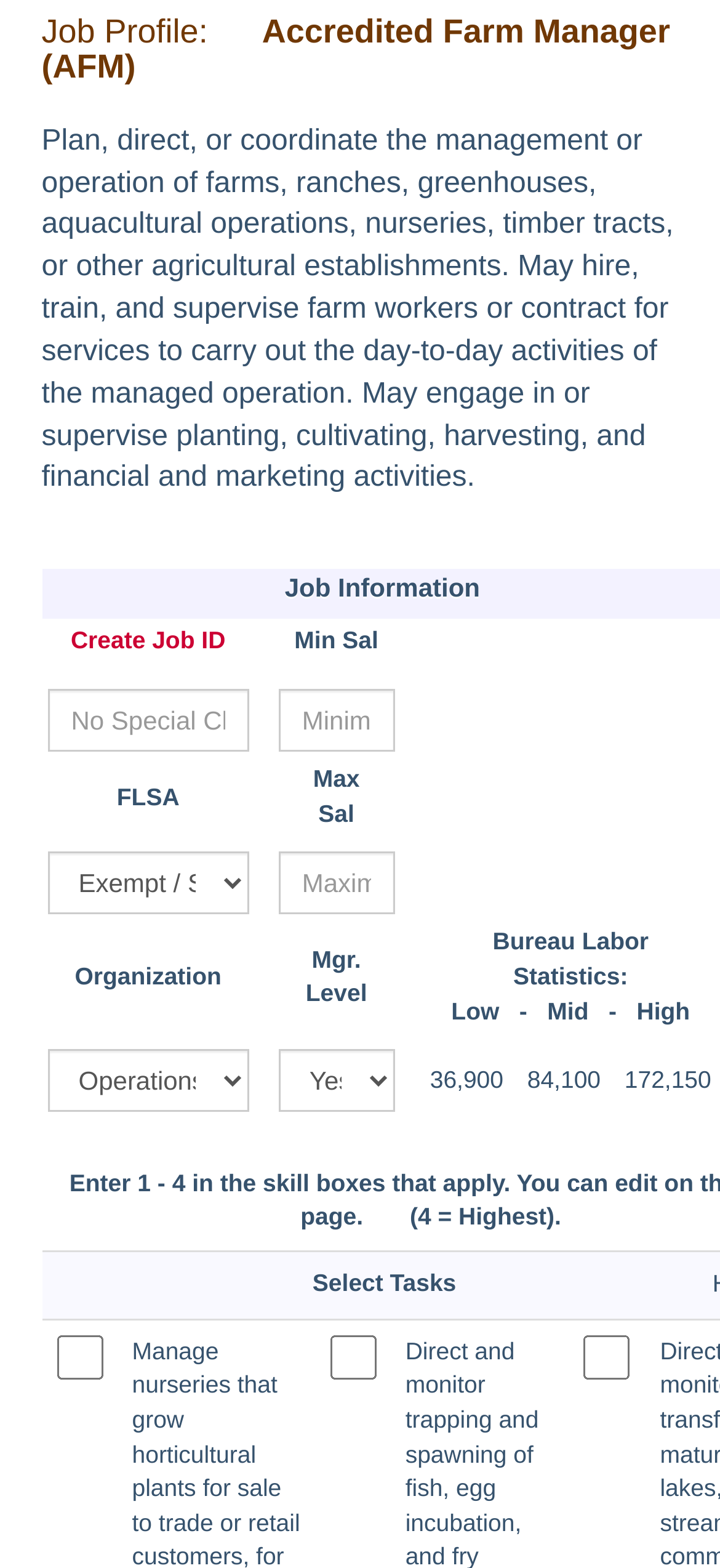With reference to the screenshot, provide a detailed response to the question below:
What is the job ID creation link?

The link to create a job ID can be found in the table cell with the text 'Create Job ID', which is a link element.